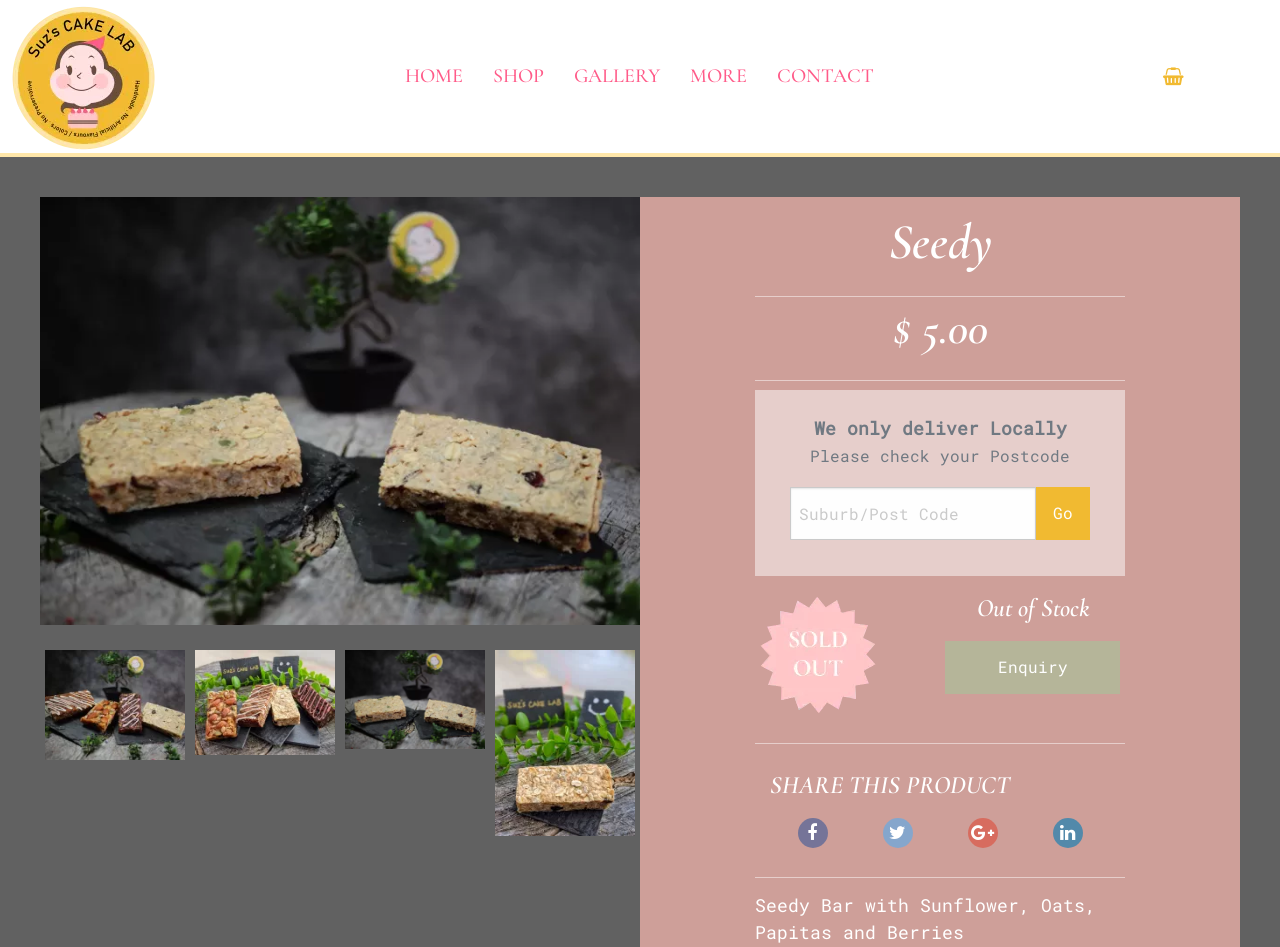What is the name of the bakery?
Please provide a full and detailed response to the question.

The name of the bakery can be found in the top-left corner of the webpage, where it is listed as 'Suz's Cake Lab' with a logo.